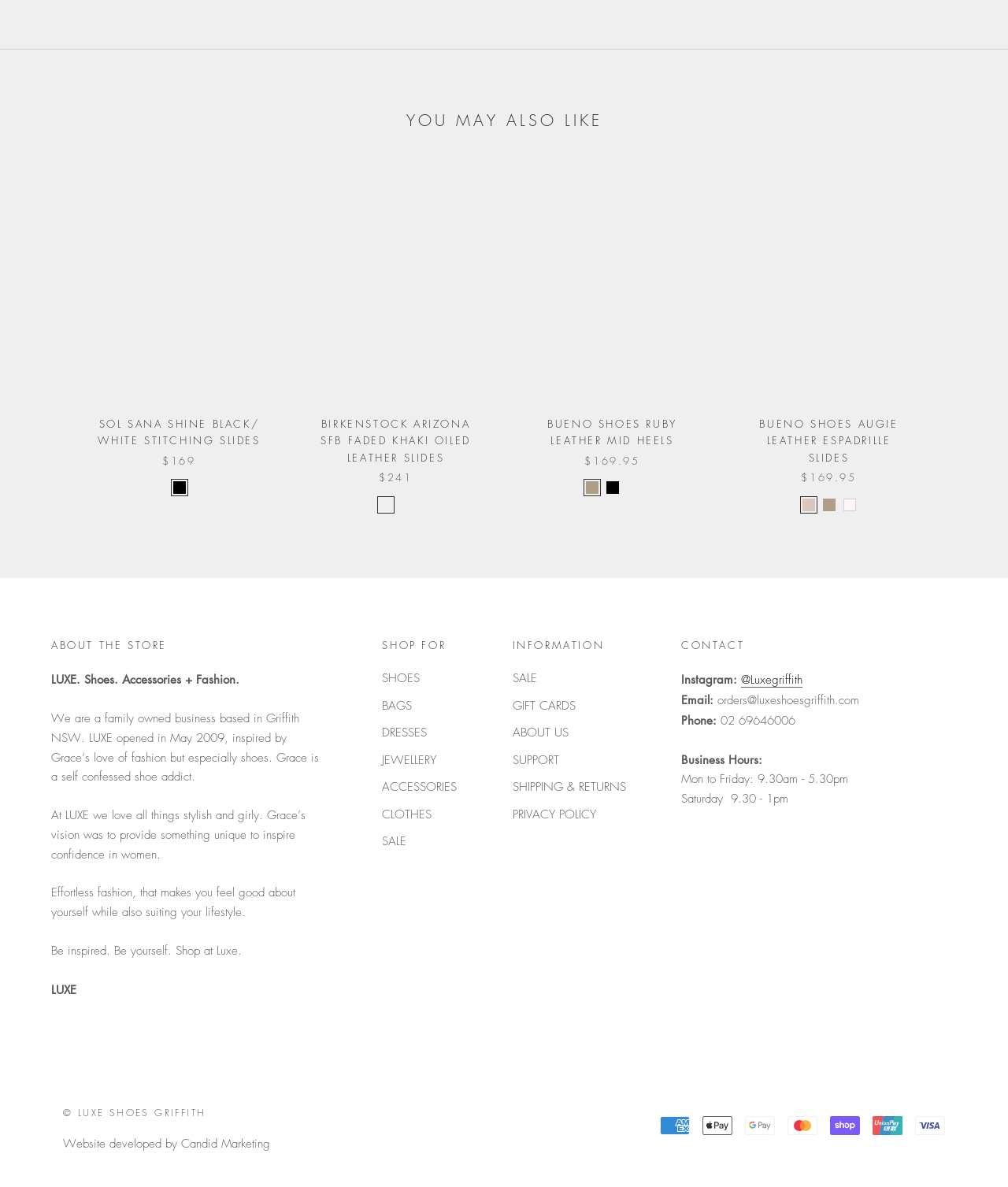Give a succinct answer to this question in a single word or phrase: 
What is the email address of LUXE SHOES GRIFFITH?

orders@luxeshoesgriffith.com